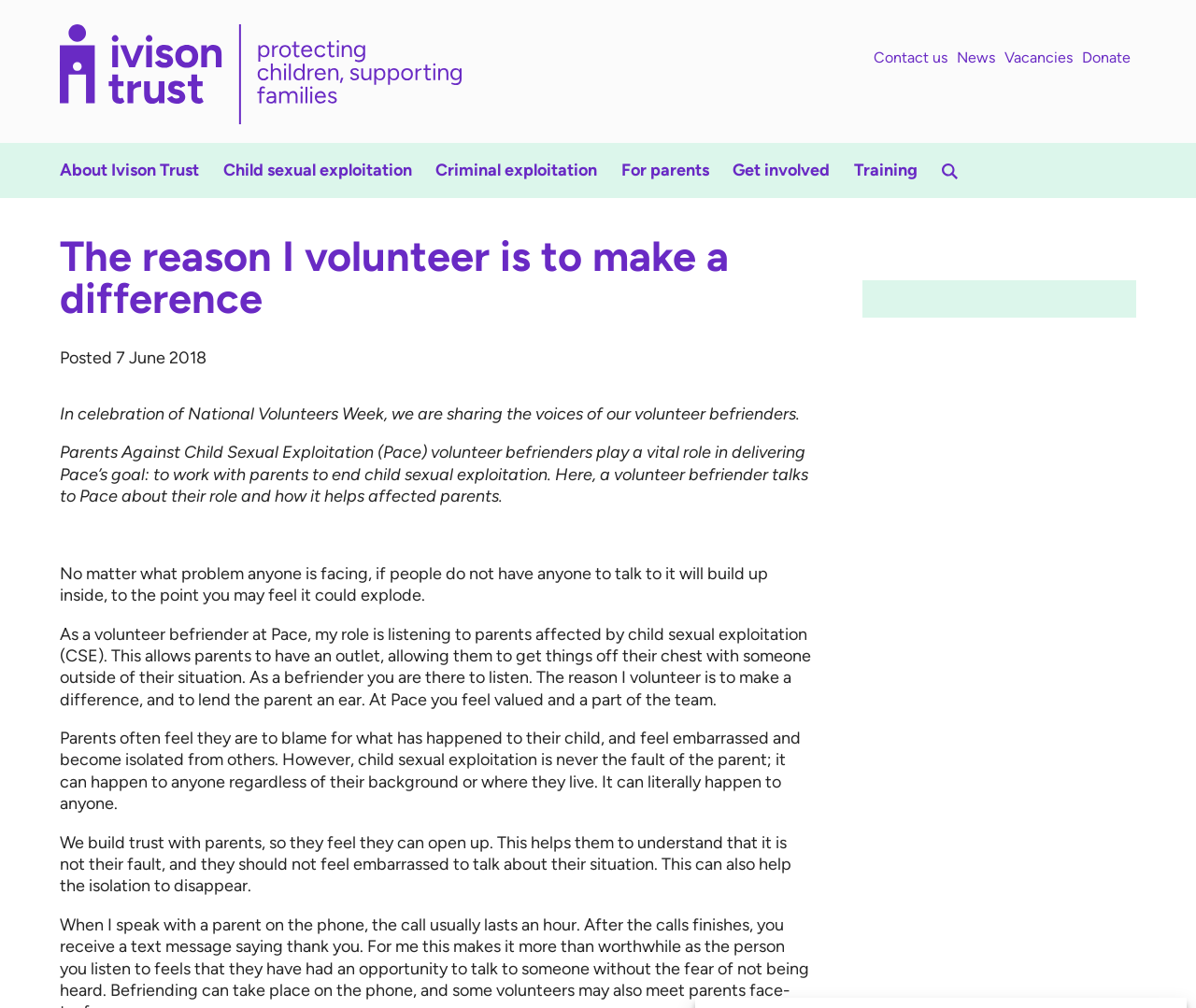Generate a thorough caption detailing the webpage content.

This webpage is about Ivison Trust, an organization that works with parents and carers of children who are at risk of being exploited by perpetrators. The page has a search bar at the top, spanning almost the entire width of the page, with a "Search" button on the right side. Below the search bar, there are five navigation links: "Contact us", "News", "Vacancies", "Donate", and the organization's logo, "Ivison Trust", which is an image.

On the left side of the page, there is a menu with seven links: "About Ivison Trust", "Child sexual exploitation", "Criminal exploitation", "For parents", "Get involved", "Training", and "Search". The "Search" link is a duplicate of the search bar at the top.

The main content of the page is an article about a volunteer befriender's experience working with Parents Against Child Sexual Exploitation (Pace). The article is divided into several paragraphs, with a heading "The reason I volunteer is to make a difference" at the top. The text describes the role of volunteer befrienders in supporting parents affected by child sexual exploitation, and how they provide a listening ear to help parents open up and build trust. The article also emphasizes that child sexual exploitation is never the fault of the parent and can happen to anyone.